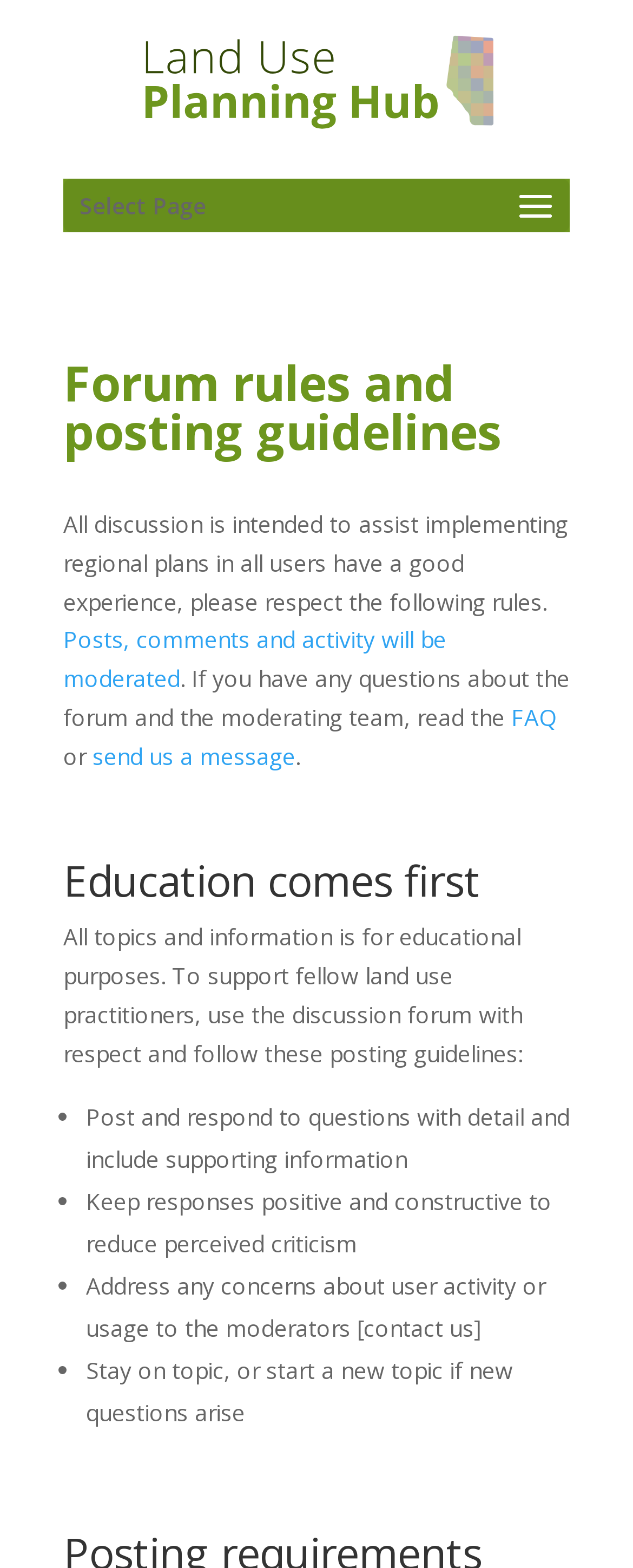What should users do if they have concerns about user activity?
Please respond to the question with a detailed and informative answer.

If users have concerns about user activity or usage, they should address them to the moderators, as stated in the list item 'Address any concerns about user activity or usage to the moderators [contact us]'.